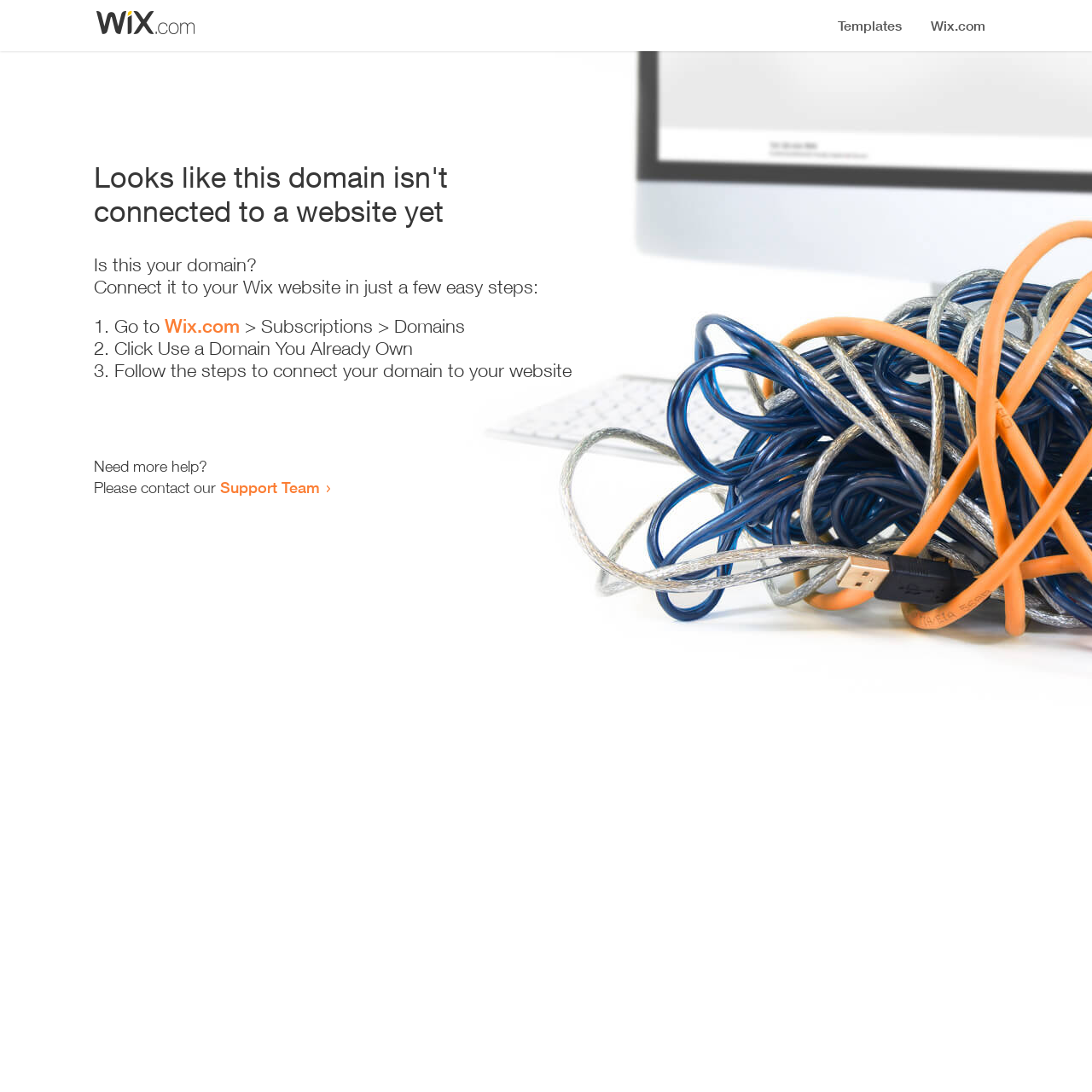Reply to the question with a brief word or phrase: What is the purpose of this webpage?

Domain connection guide